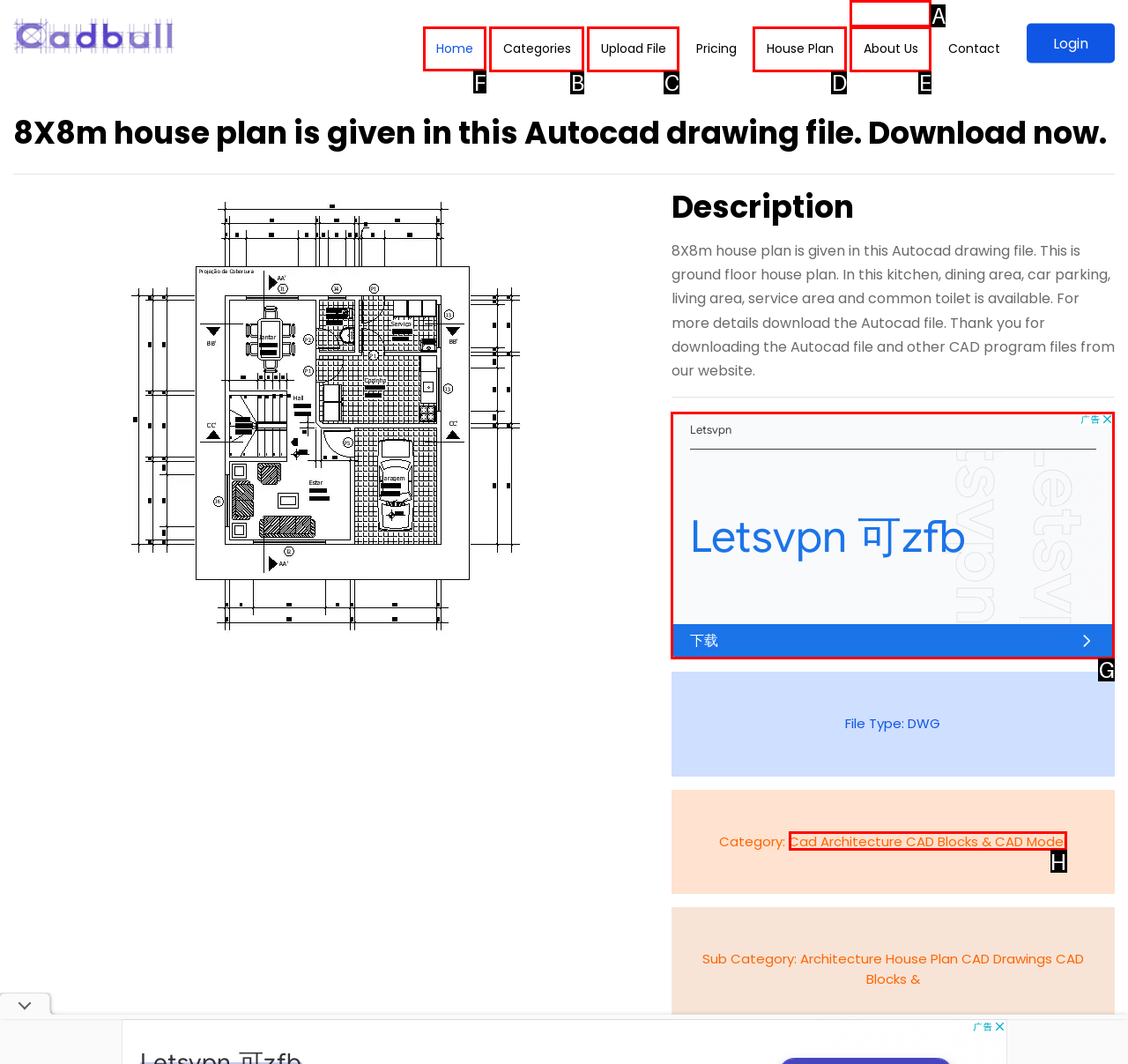From the available options, which lettered element should I click to complete this task: Click on the 'Home' link?

F